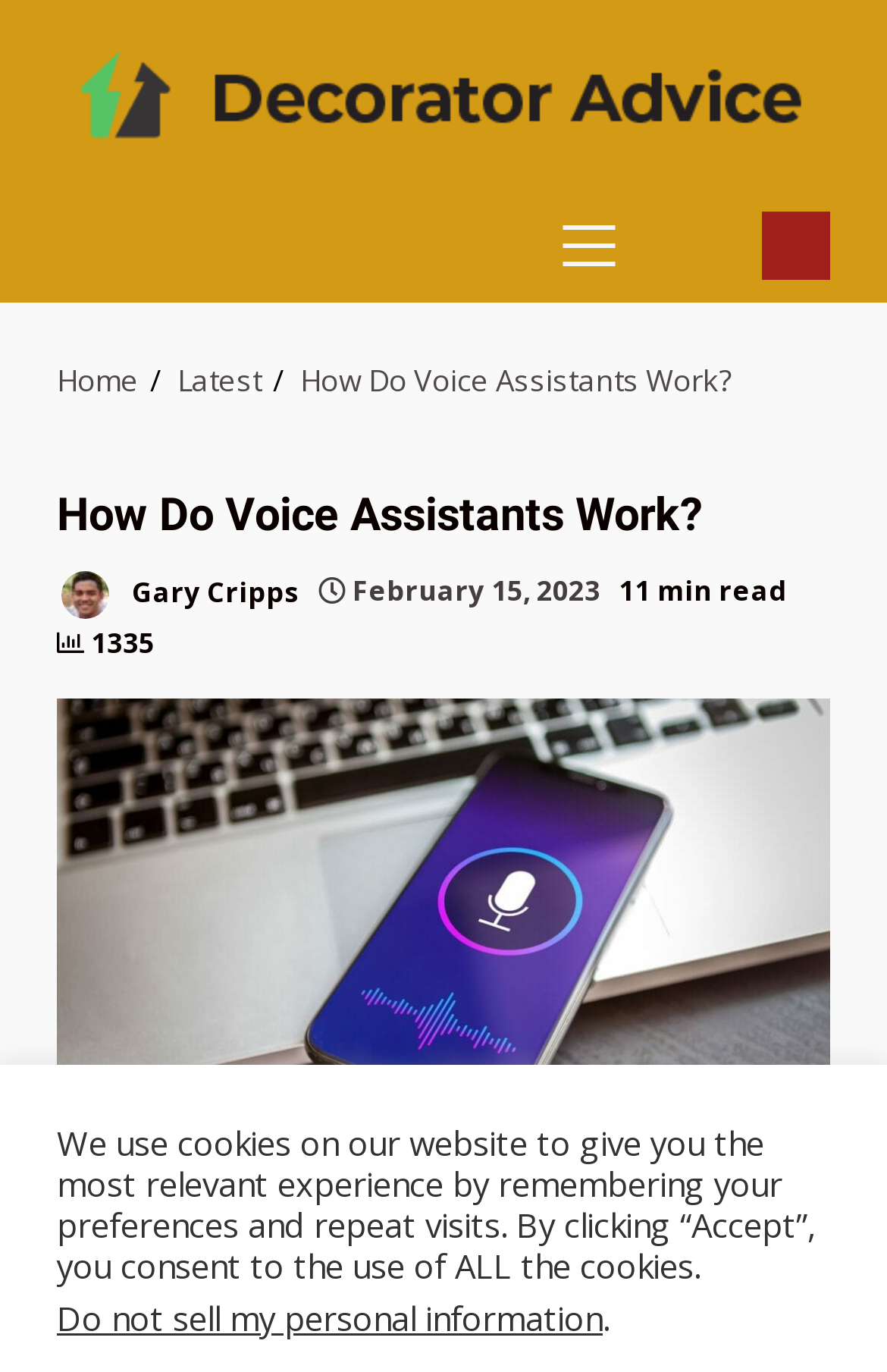Provide a brief response in the form of a single word or phrase:
How many comments does the article have?

1335